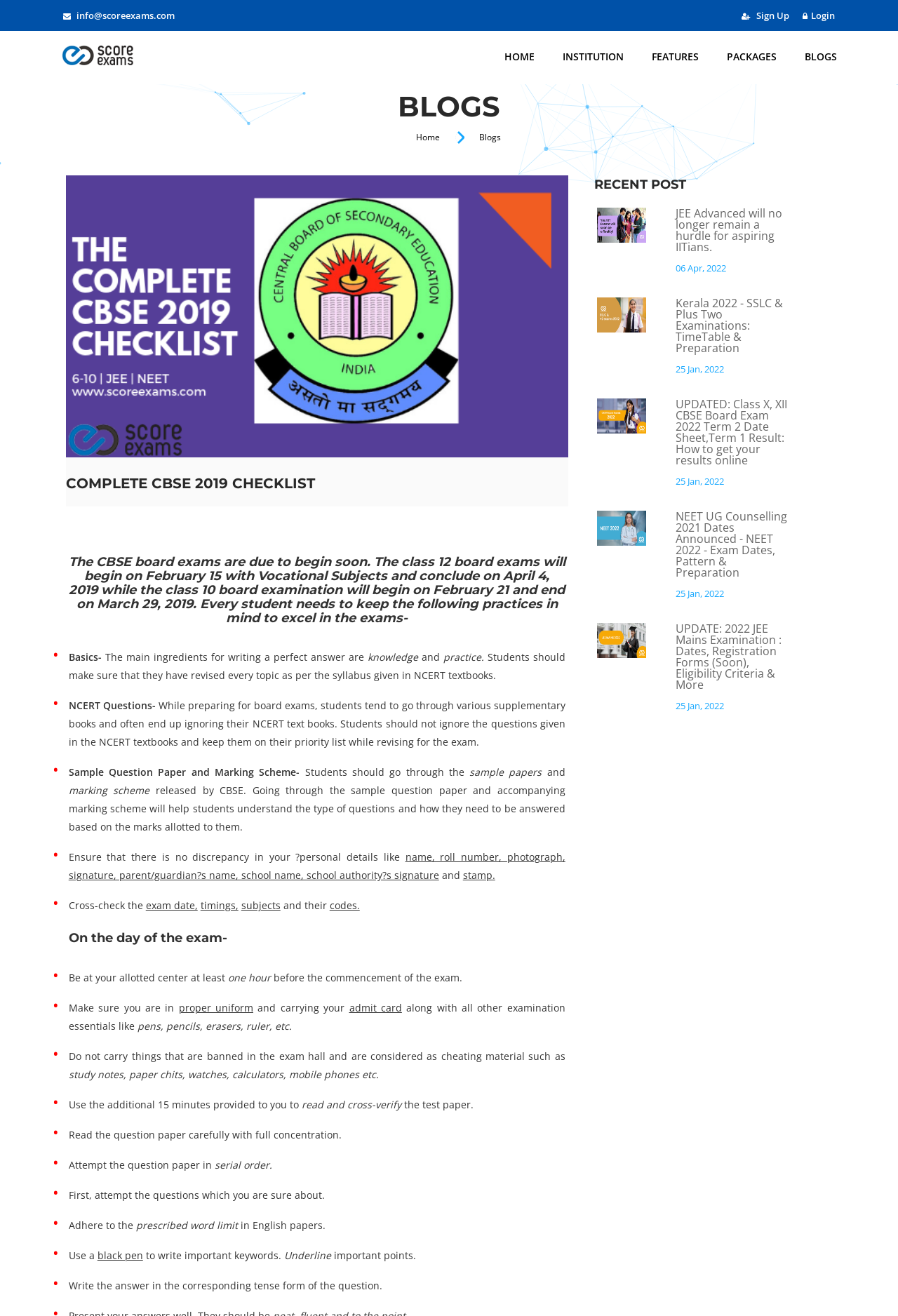What is the purpose of sample question papers and marking schemes?
Based on the visual, give a brief answer using one word or a short phrase.

To understand type of questions